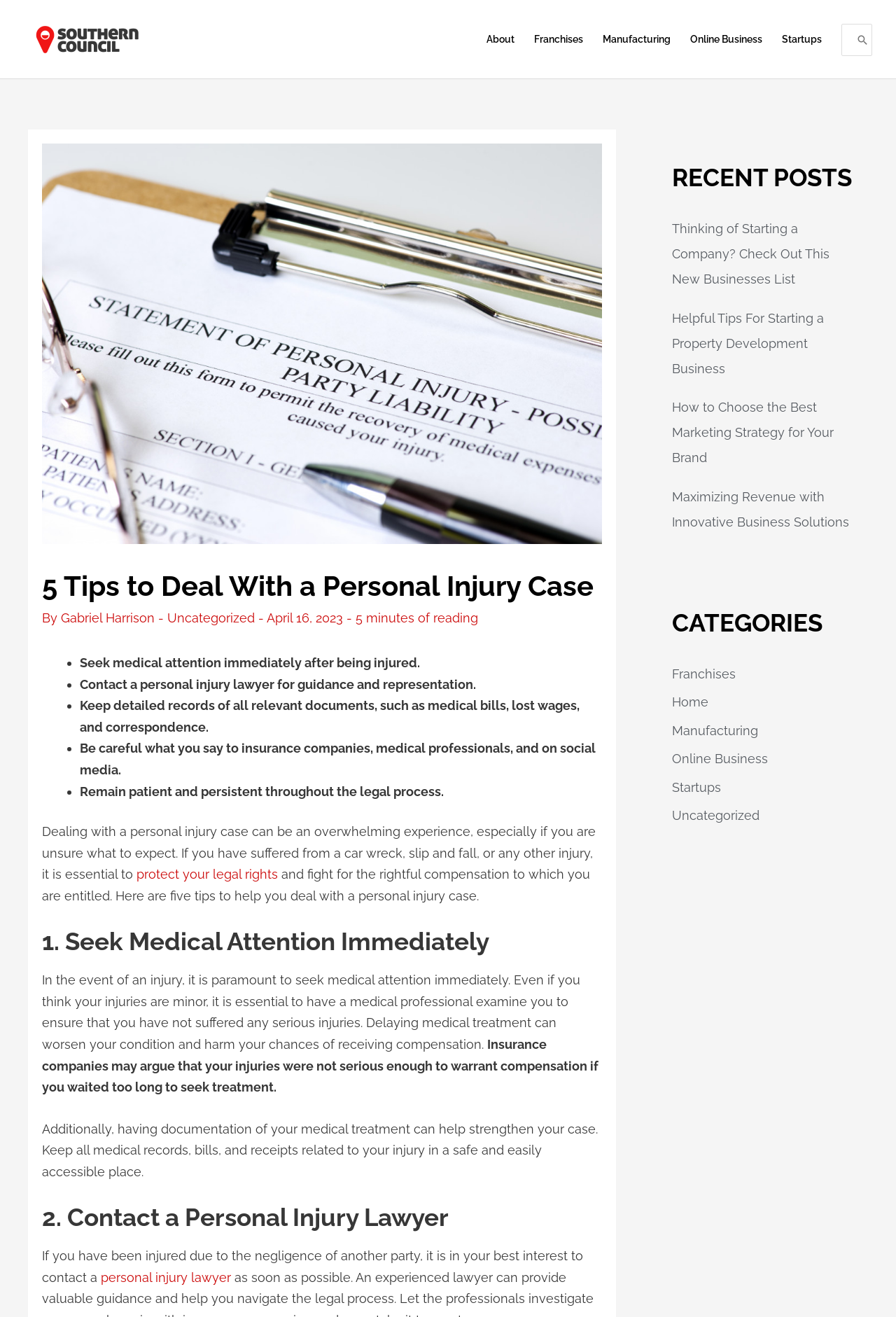Determine the bounding box coordinates for the area that should be clicked to carry out the following instruction: "Explore recent posts".

[0.75, 0.124, 0.953, 0.146]